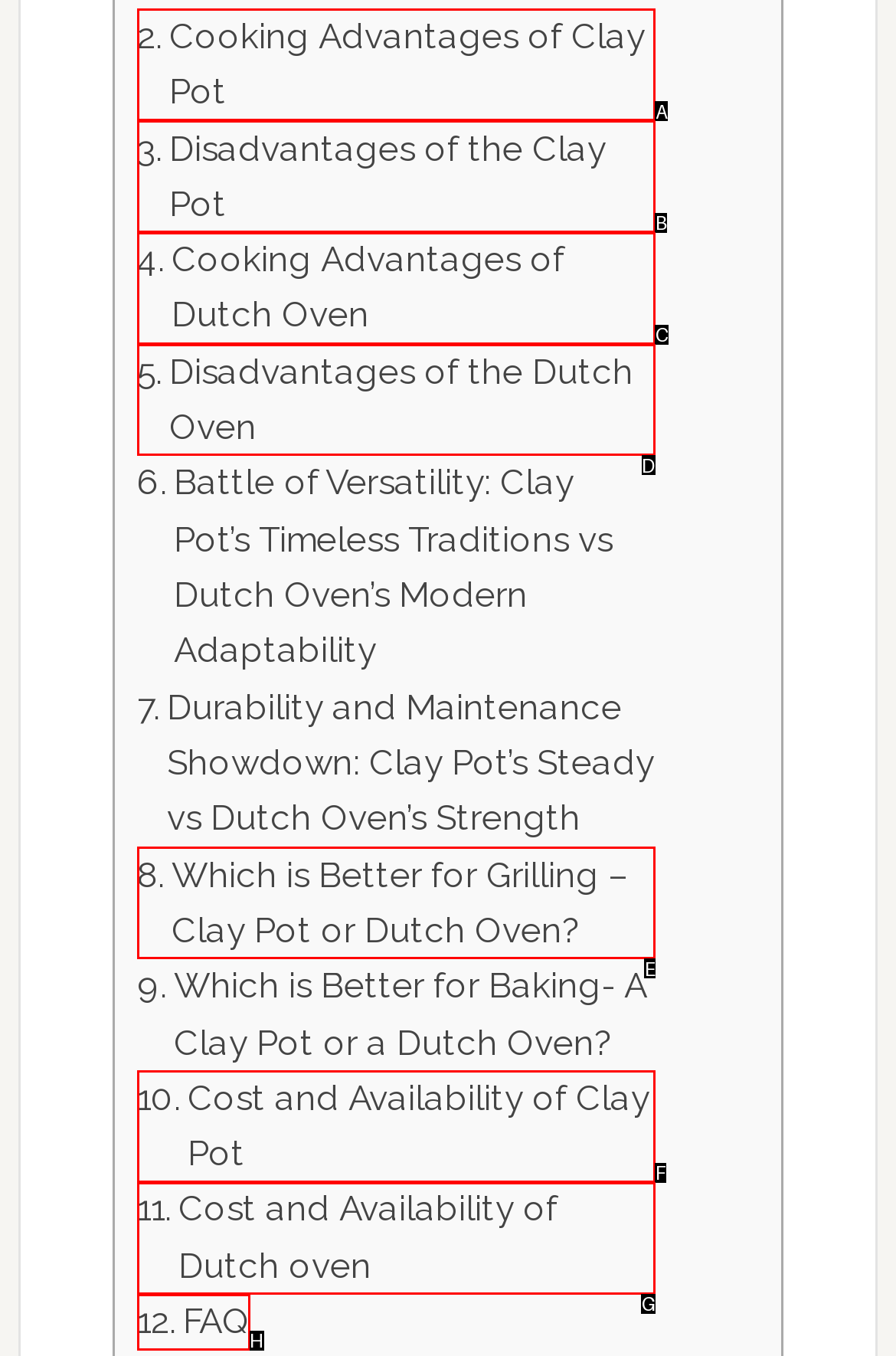Which HTML element should be clicked to fulfill the following task: Log in to the Fedora Project Wiki?
Reply with the letter of the appropriate option from the choices given.

None